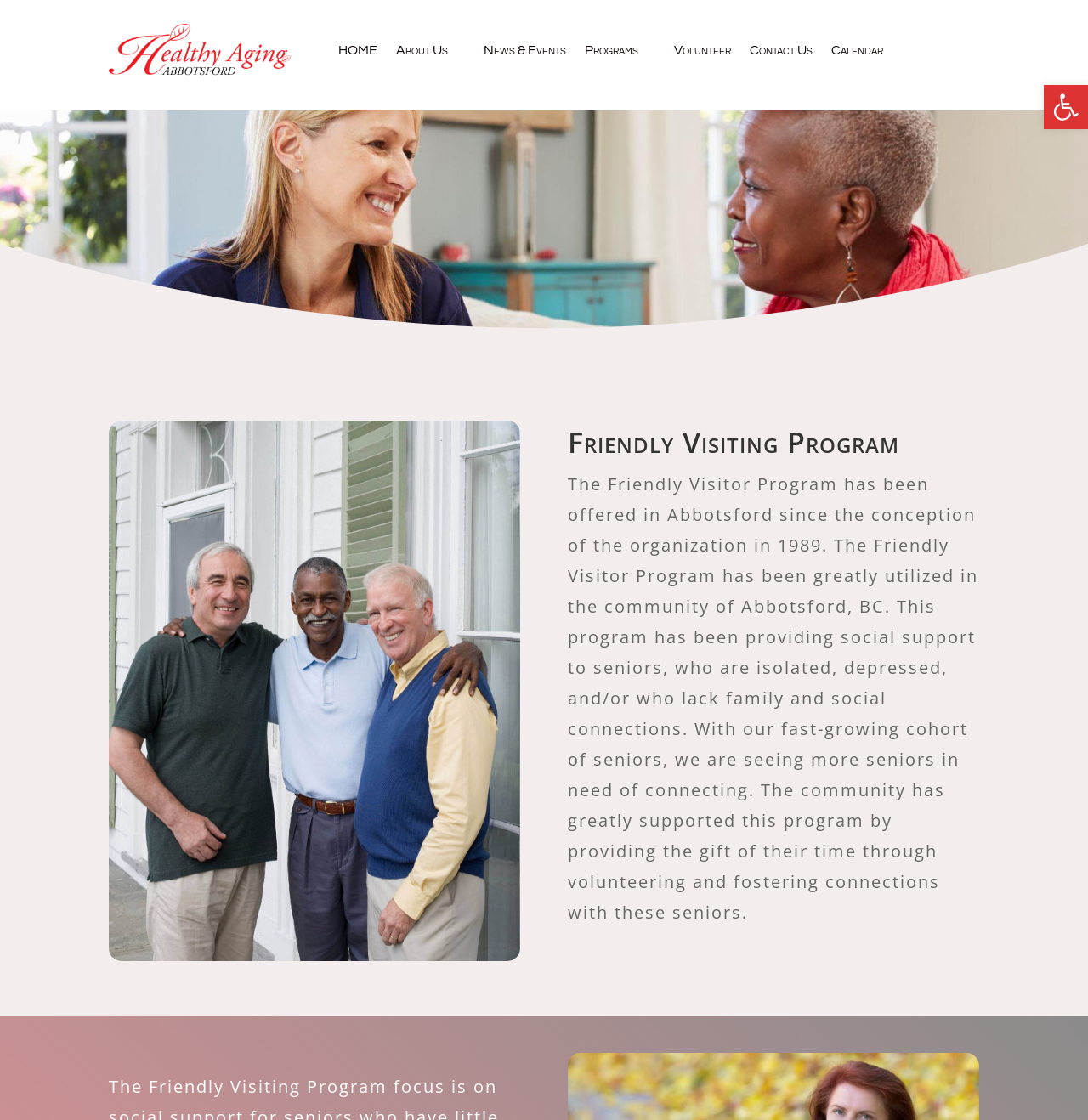Provide an in-depth caption for the webpage.

The webpage is about the Friendly Visiting Program offered by the Abbotsford Association for Healthy Aging. At the top right corner, there is a toolbar with an "Open toolbar" link accompanied by a small image. Below the toolbar, there is a horizontal navigation menu with links to different sections of the website, including "HOME", "About Us 3", "News & Events", "Programs 3", "Volunteer", "Contact Us", and "Calendar". 

On the left side of the page, there is a small image and a link with no text. Above the main content area, there is a large image that spans about half of the page width. The main content area is headed by a heading that reads "Friendly Visiting Program". Below the heading, there is a paragraph of text that describes the program, which provides social support to isolated seniors in Abbotsford, BC. The program has been in operation since 1989 and relies on volunteers to connect with seniors.